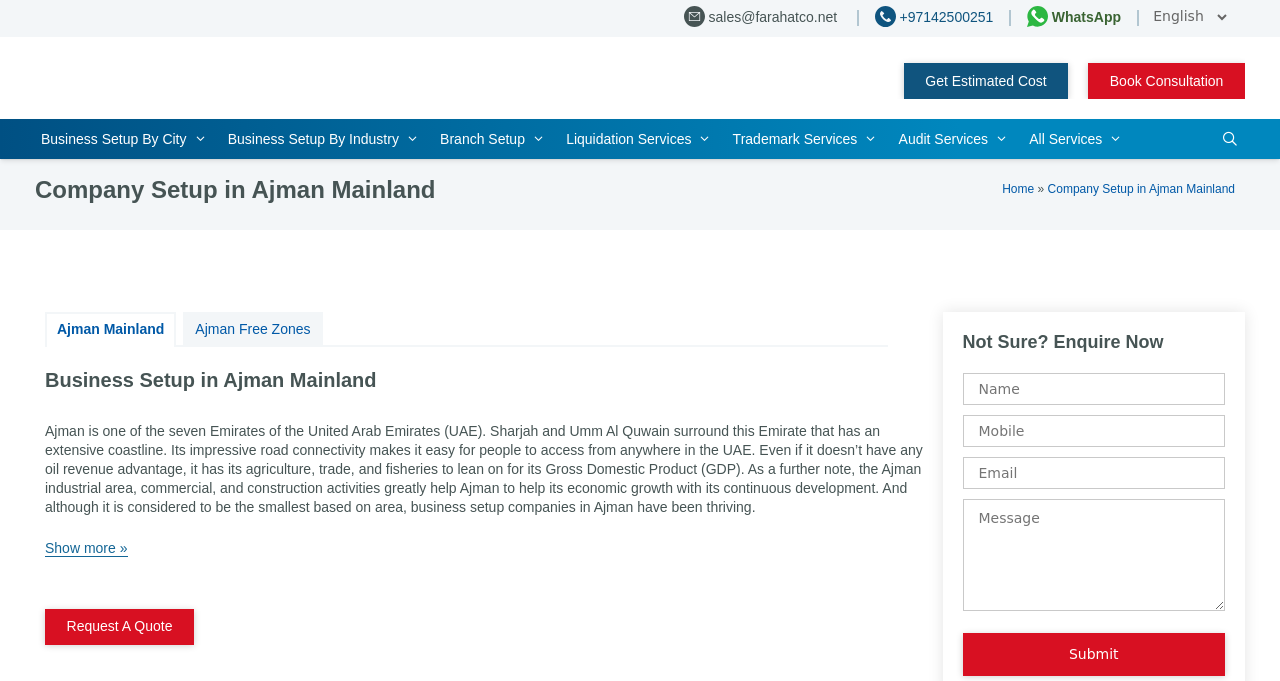Determine the bounding box coordinates for the UI element matching this description: "NGO".

[0.027, 0.445, 0.264, 0.498]